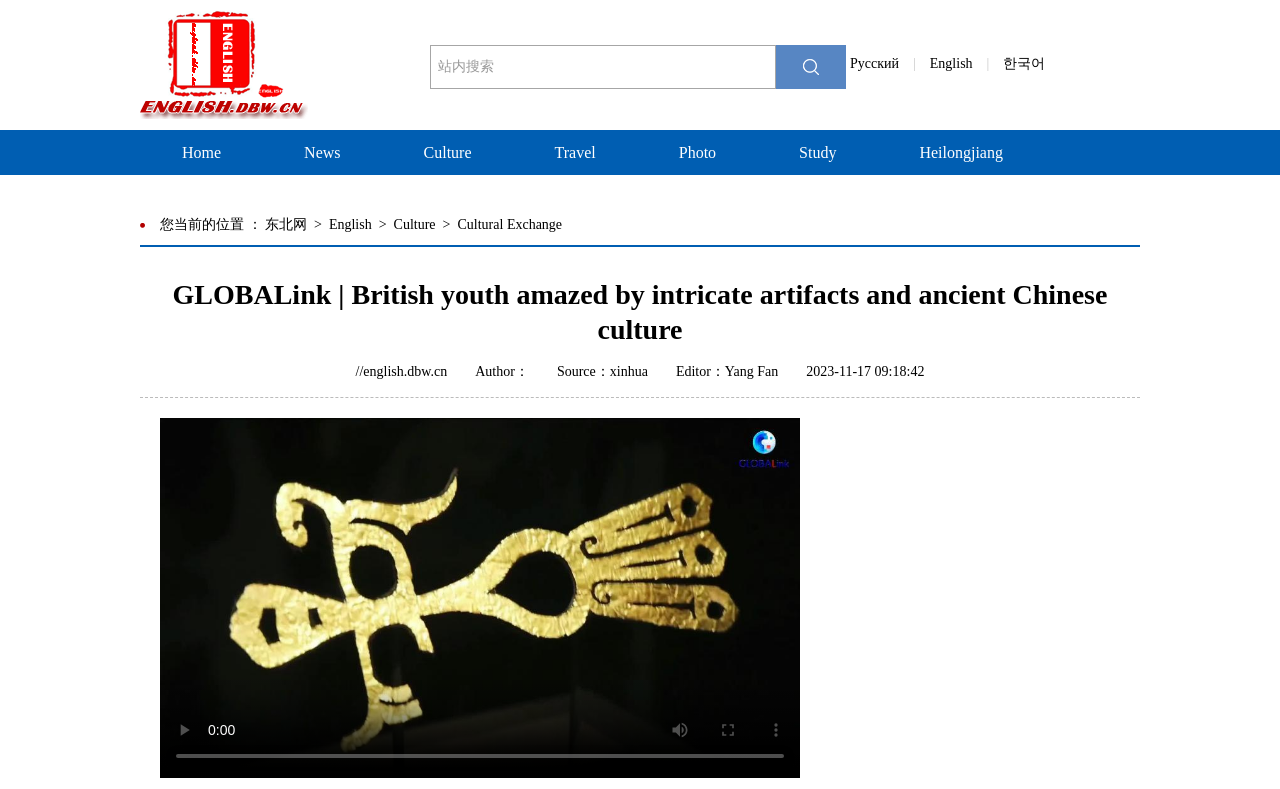Generate a thorough description of the webpage.

The webpage appears to be a news article about British students visiting China's southwest city Chengdu through the Mandarin Excellence Programme (MEP). The article highlights their visit to the Sanxingdui Museum, an ancient Chinese archeological relics site.

At the top of the page, there is a row of language selection links, including Russian, English, and Korean. Below this, there is a search box with a label "站内搜索" (meaning "site search" in Chinese).

The main navigation menu is located below the search box, with links to various sections such as Home, News, Culture, Travel, Photo, Study, and Heilongjiang.

The article title, "GLOBALink | British youth amazed by intricate artifacts and ancient Chinese culture", is prominently displayed in the middle of the page. Below the title, there is a link to the English version of the website and a brief description of the article, including the author, source, and publication date.

The main content of the article is not explicitly described in the accessibility tree, but it is likely to be a text-based article with accompanying images or videos. There are several buttons at the bottom of the page, including play, mute, enter full screen, and show more media controls, suggesting that there may be a video embedded in the article. A video time scrubber is also present, allowing users to navigate through the video.